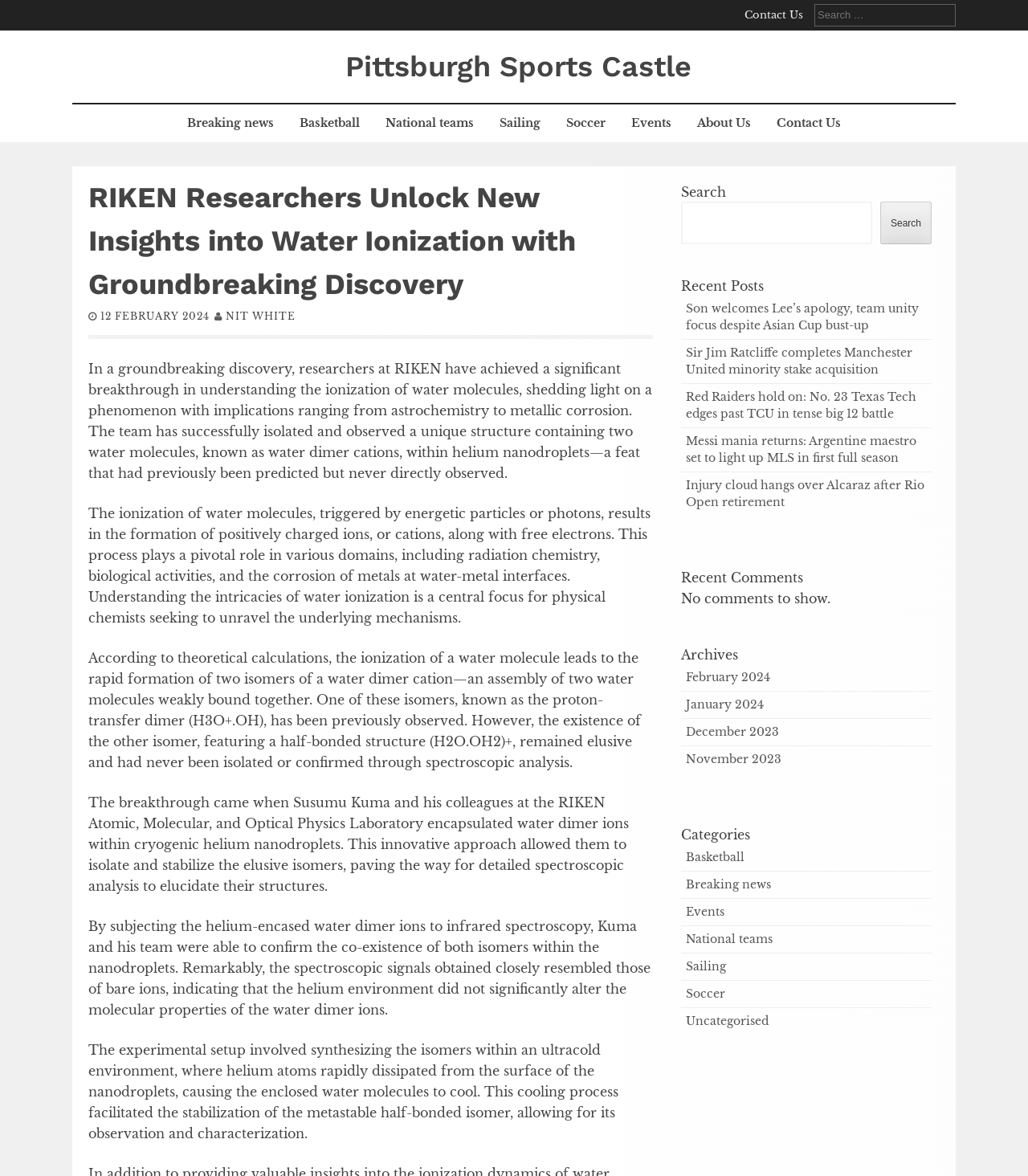Highlight the bounding box coordinates of the region I should click on to meet the following instruction: "View archives for February 2024".

[0.667, 0.57, 0.749, 0.582]